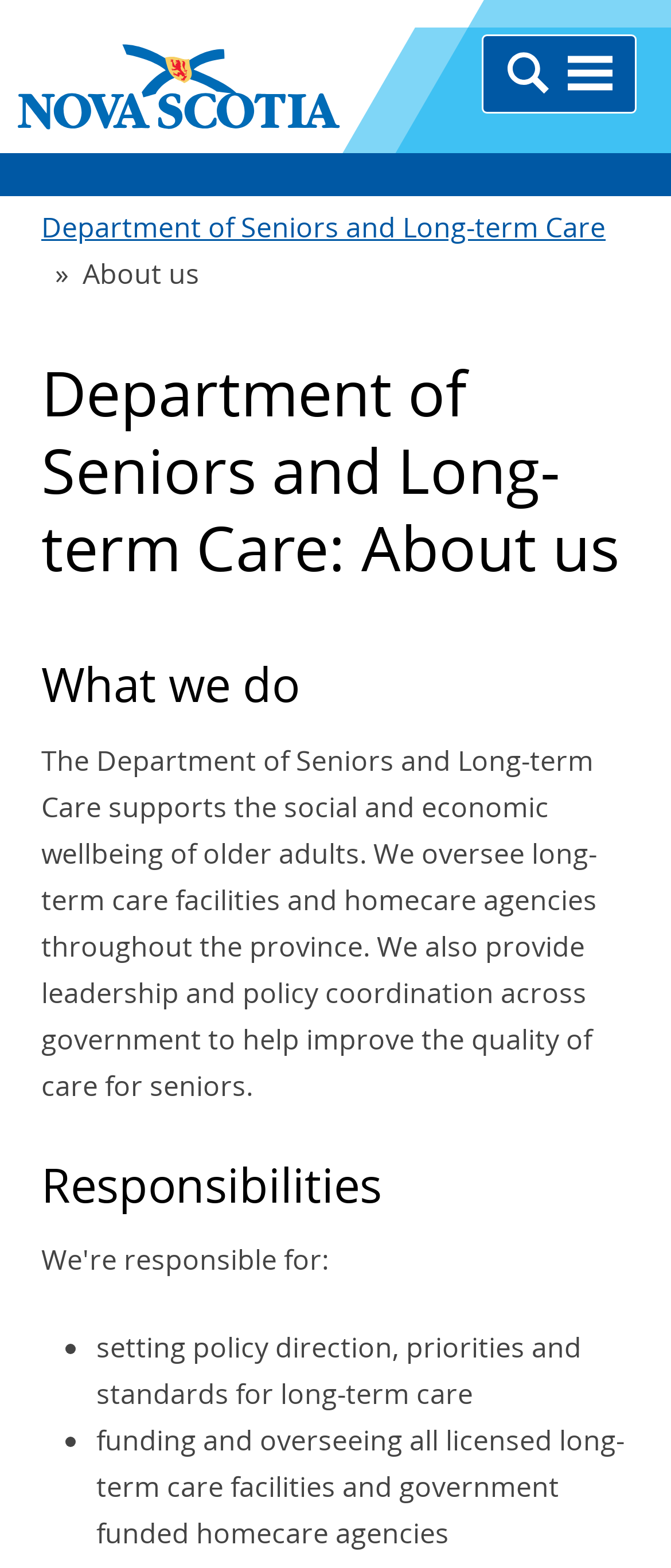Carefully examine the image and provide an in-depth answer to the question: What is one of the responsibilities of the Department of Seniors and Long-term Care?

The webpage lists the responsibilities of the Department of Seniors and Long-term Care, and one of them is setting policy direction, priorities, and standards for long-term care, which is mentioned in the bullet points under the 'Responsibilities' heading.